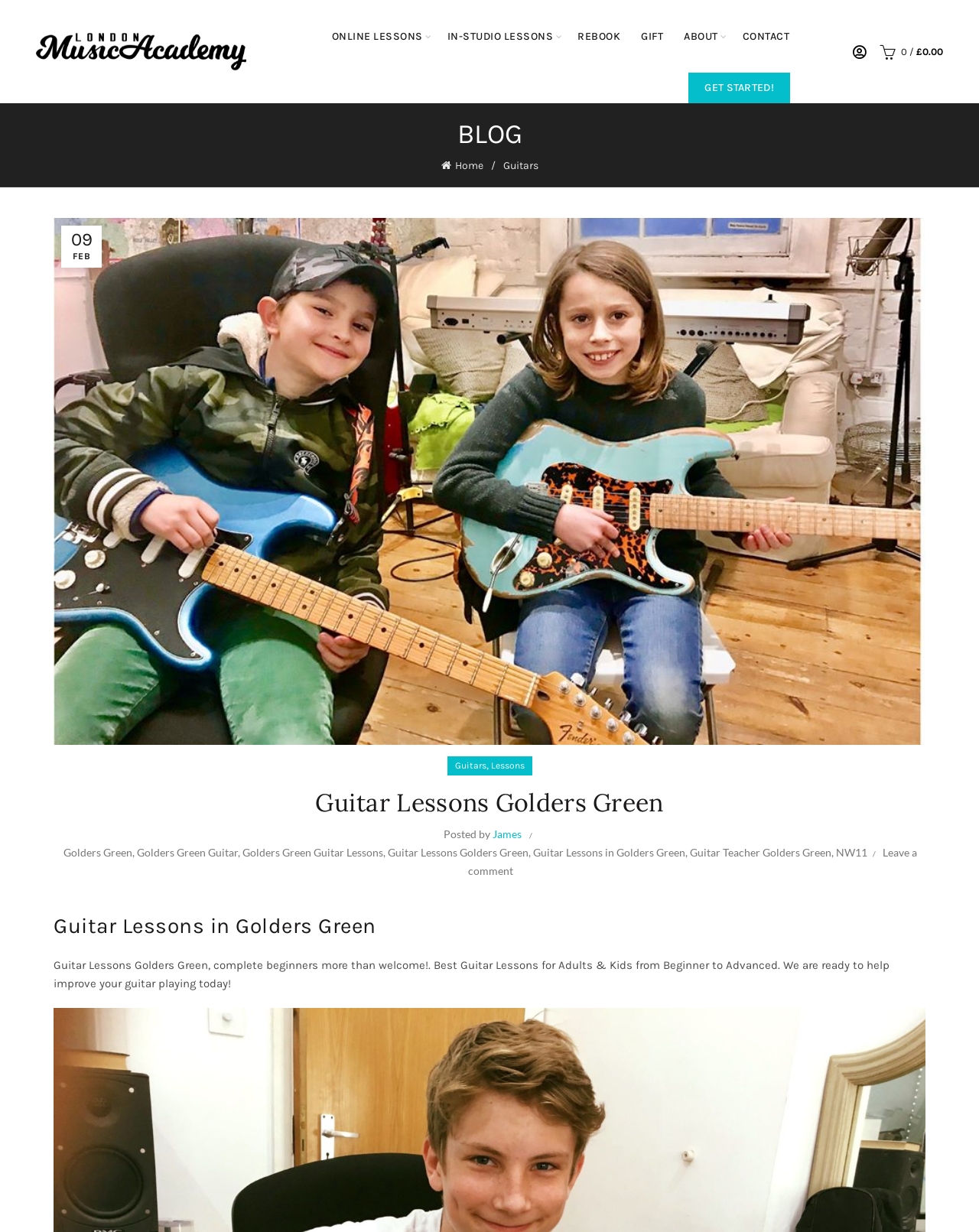What is the primary heading on this webpage?

Guitar Lessons Golders Green